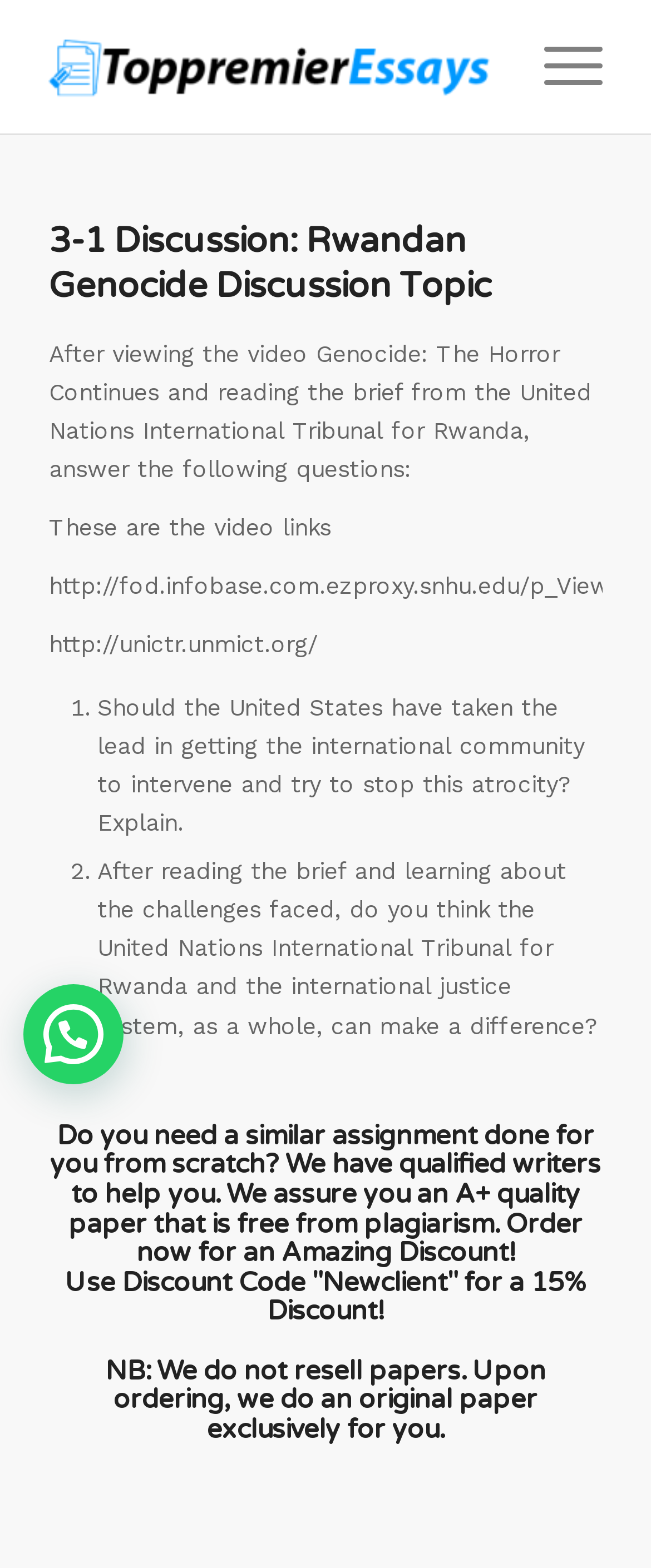Answer the question using only one word or a concise phrase: What is the topic of the discussion?

Rwandan Genocide